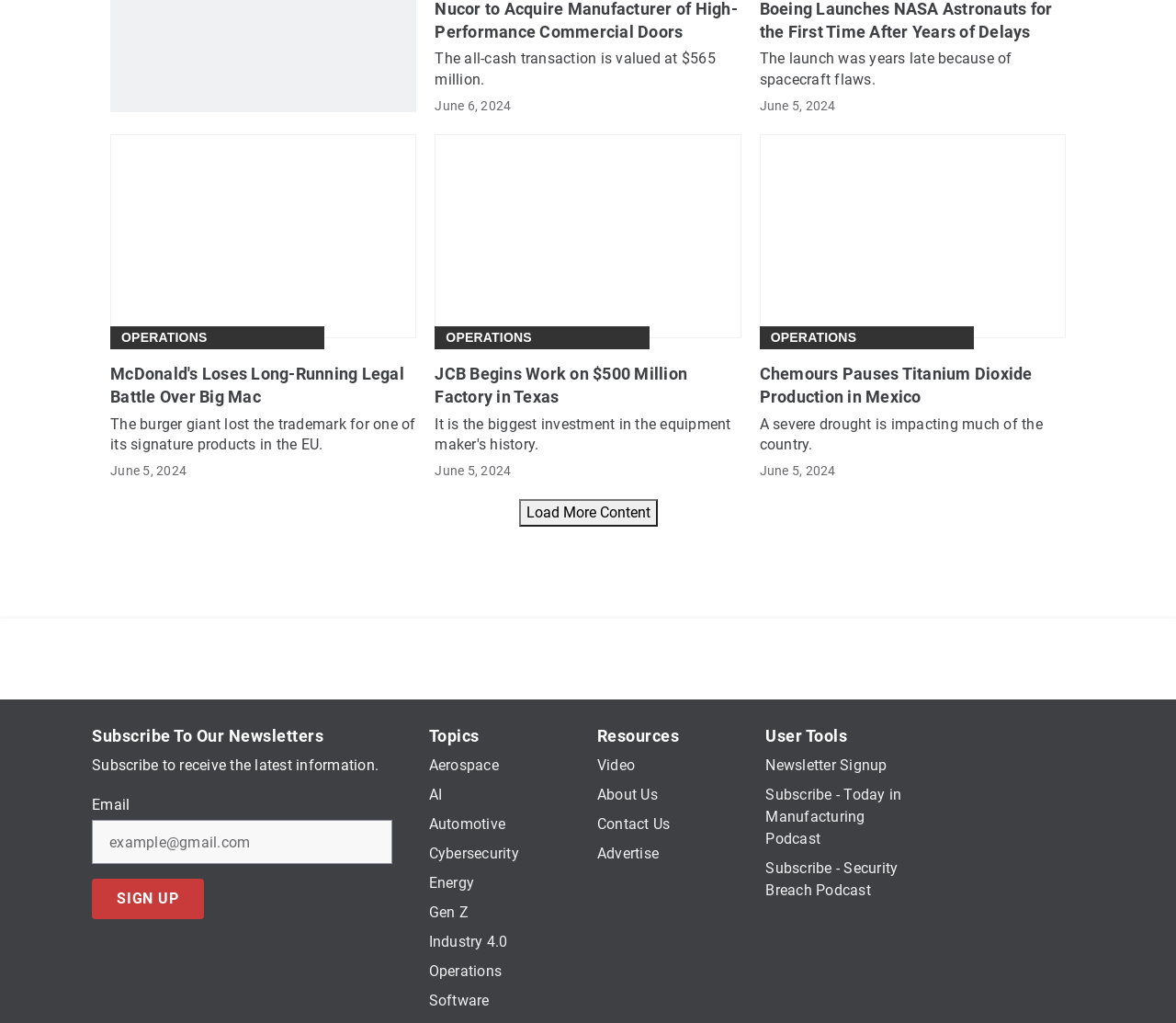Examine the image and give a thorough answer to the following question:
What is the value of the all-cash transaction mentioned?

The value of the all-cash transaction is mentioned in the link 'The all-cash transaction is valued at $565 million.'.